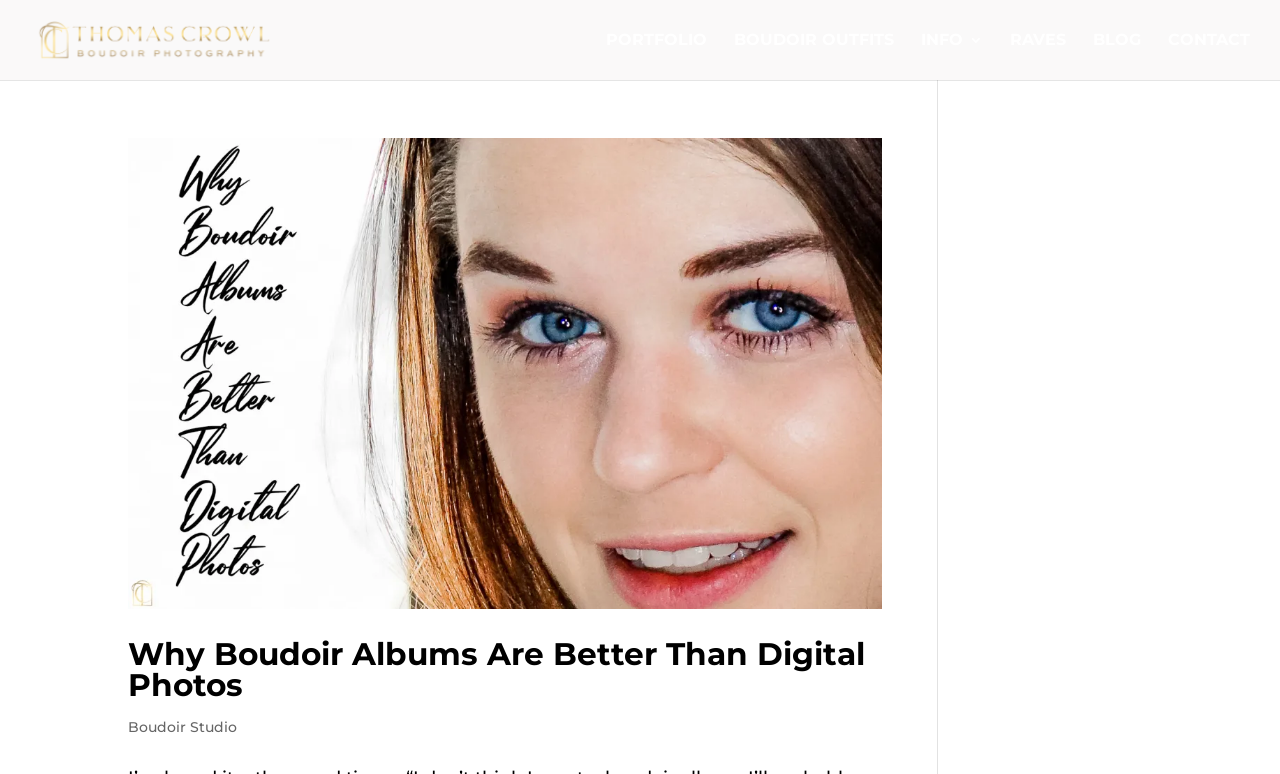Answer the question in one word or a short phrase:
What is the photographer's name?

Thomas Crowl